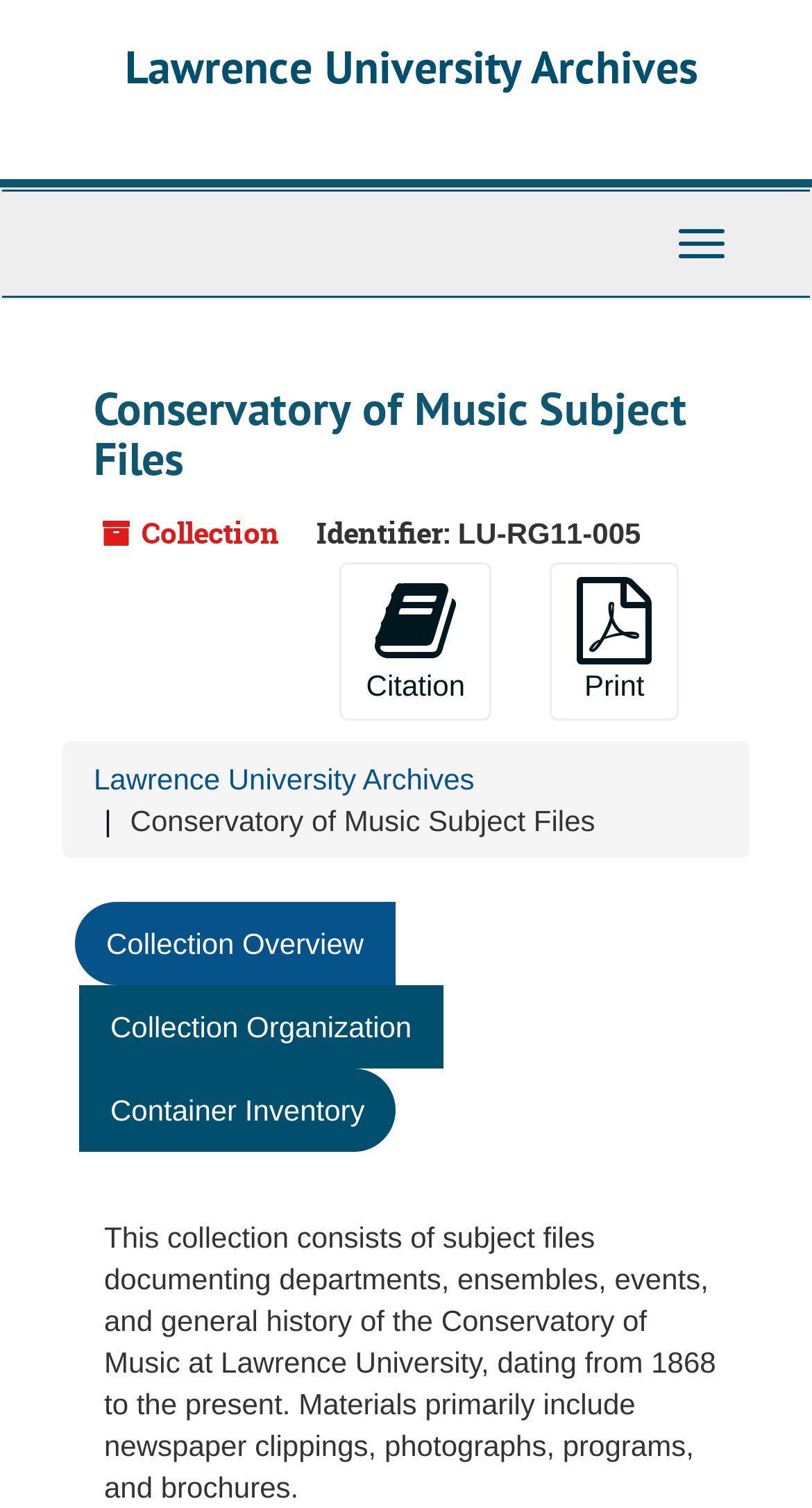Can you identify and provide the main heading of the webpage?

Lawrence University Archives